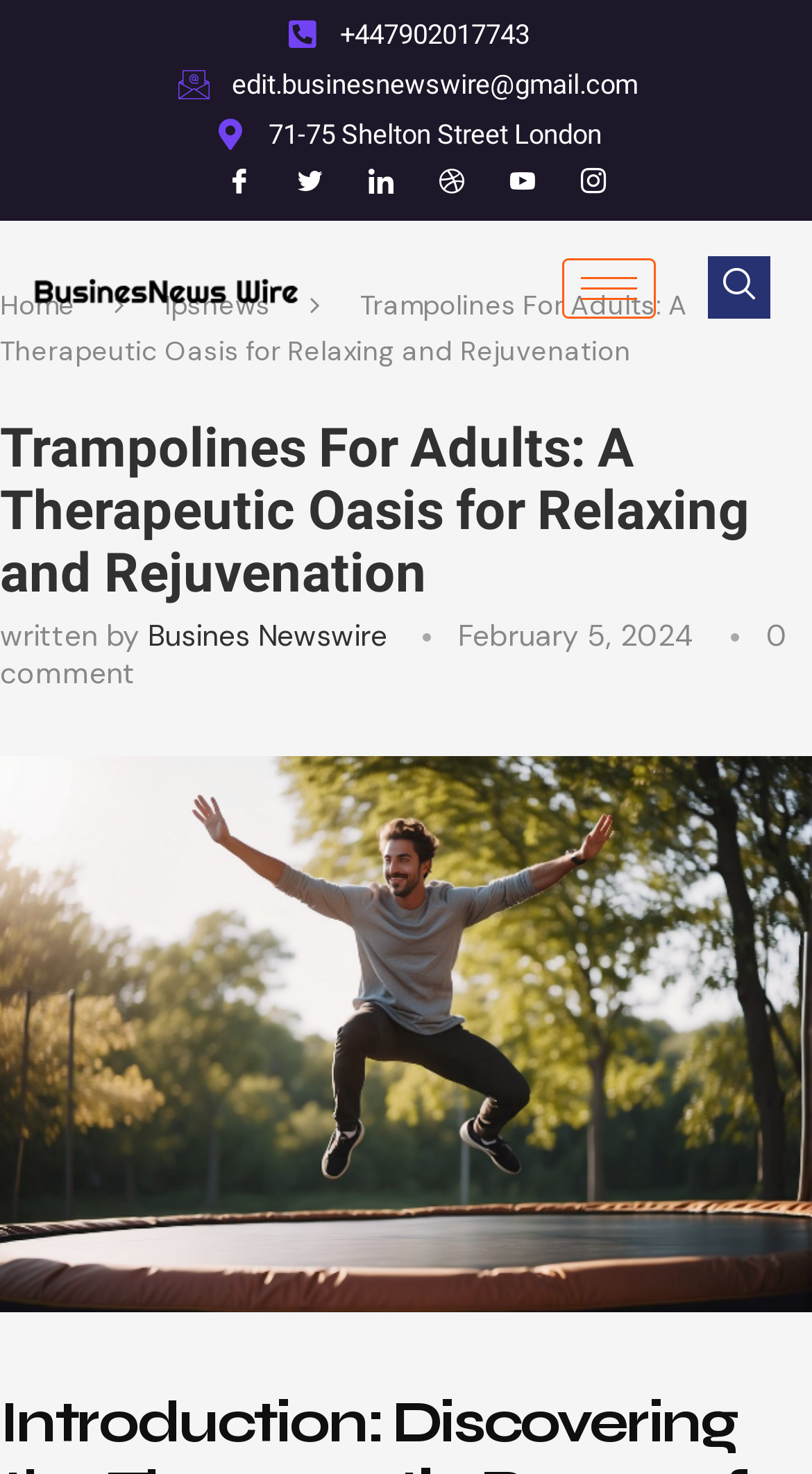Please locate the bounding box coordinates of the element that should be clicked to achieve the given instruction: "click the hamburger icon".

[0.692, 0.175, 0.808, 0.215]